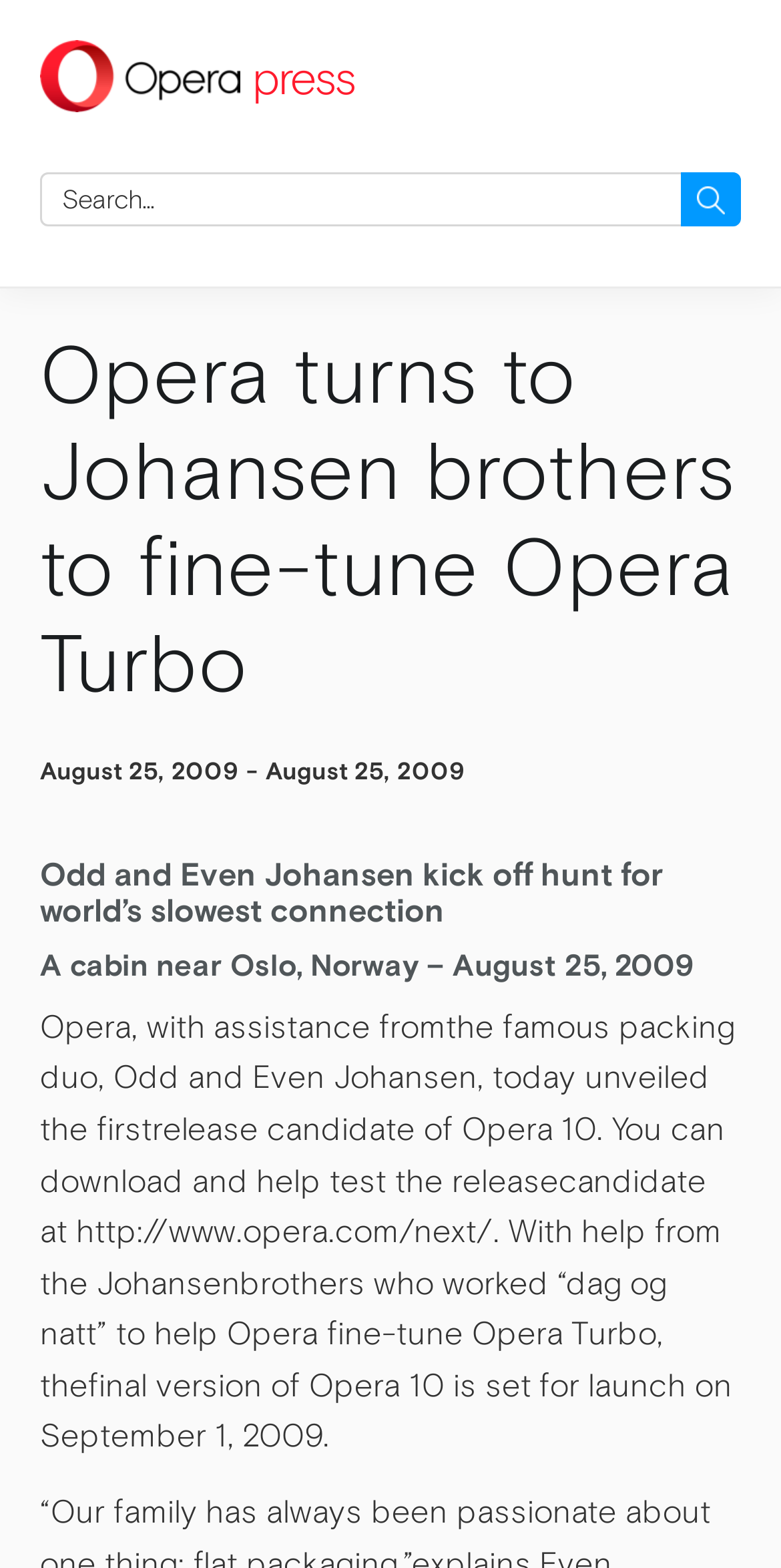What is the date of the article?
Analyze the image and deliver a detailed answer to the question.

I found the date of the article by looking at the text 'August 25, 2009' which is located below the heading 'Opera turns to Johansen brothers to fine-tune Opera Turbo'.